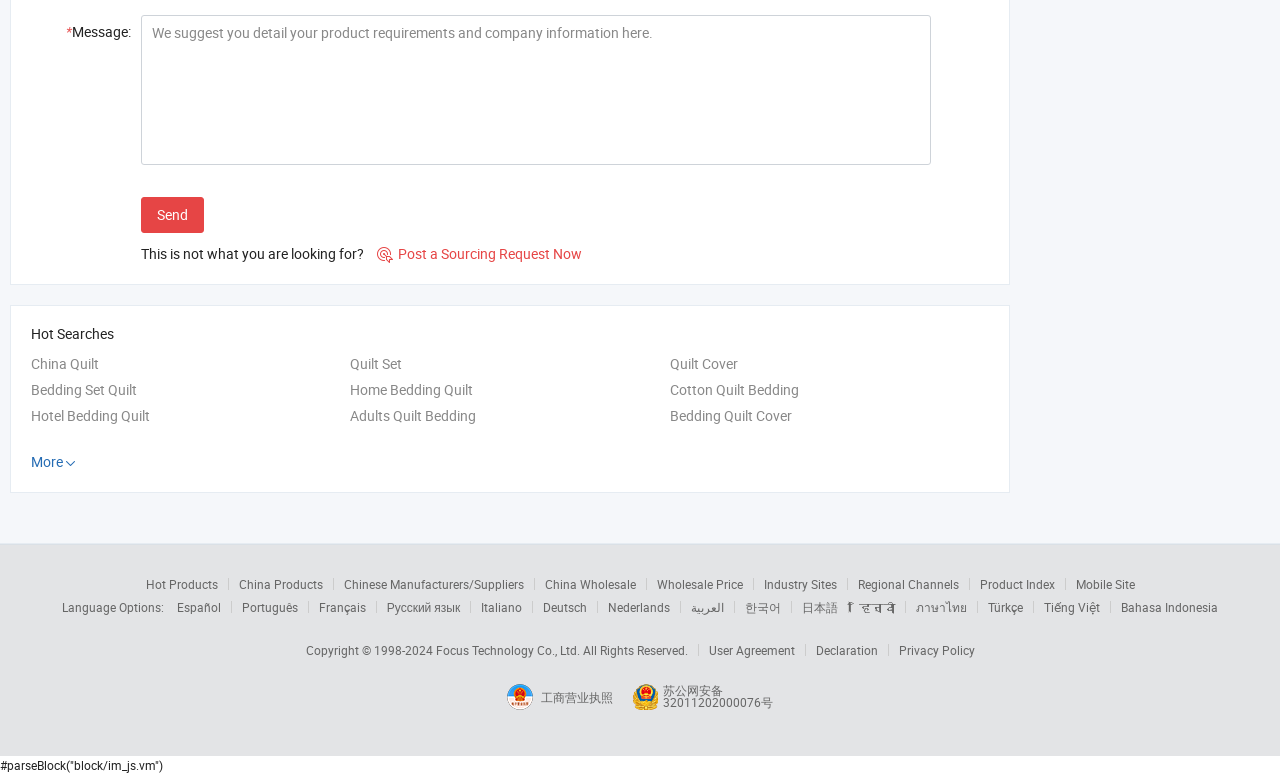Please answer the following question using a single word or phrase: 
What is the alternative action suggested?

Post a Sourcing Request